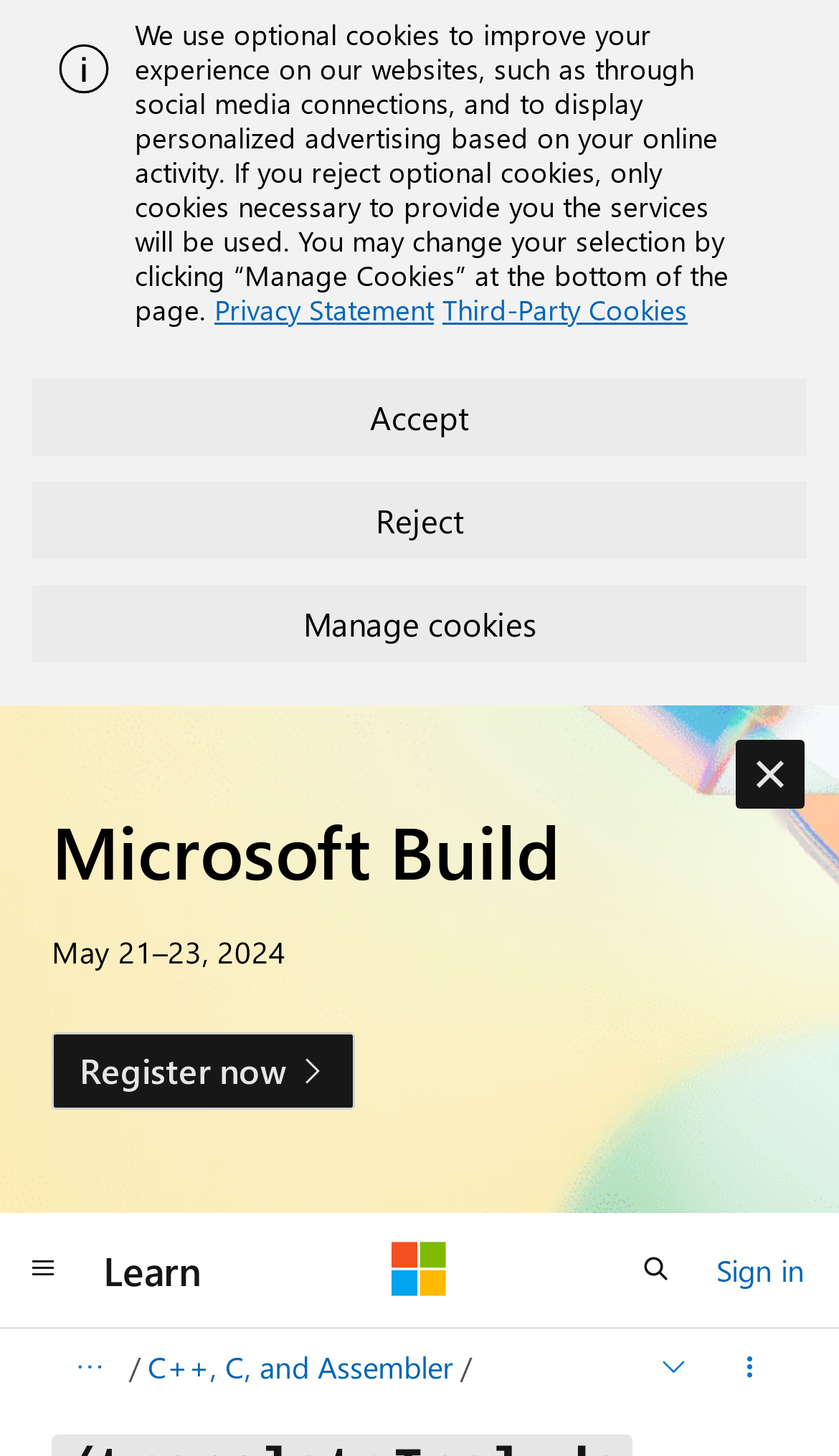Can you pinpoint the bounding box coordinates for the clickable element required for this instruction: "View C++, C, and Assembler page"? The coordinates should be four float numbers between 0 and 1, i.e., [left, top, right, bottom].

[0.176, 0.92, 0.54, 0.958]